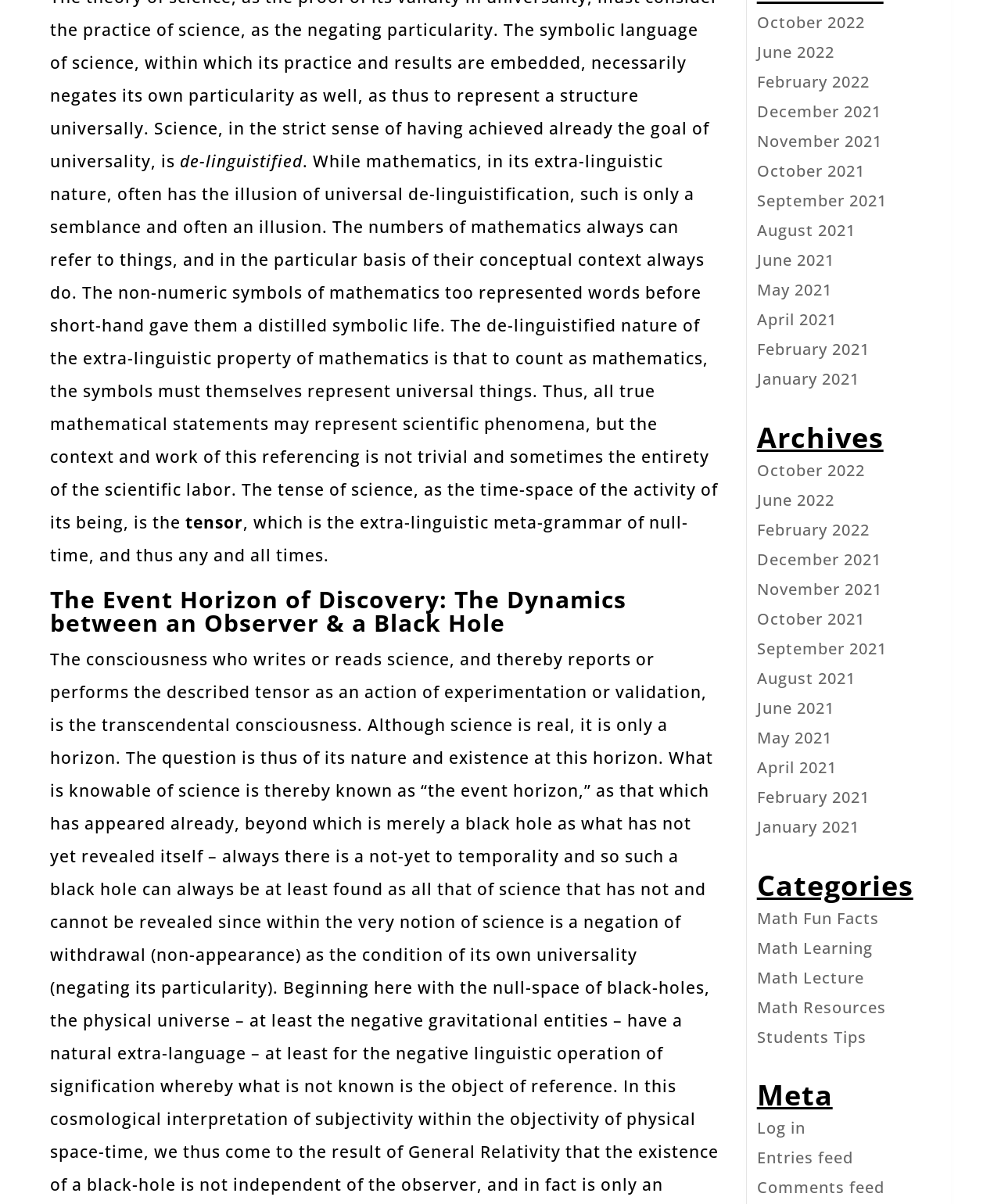Find the bounding box coordinates for the area you need to click to carry out the instruction: "view posts from October 2022". The coordinates should be four float numbers between 0 and 1, indicated as [left, top, right, bottom].

[0.756, 0.01, 0.864, 0.027]